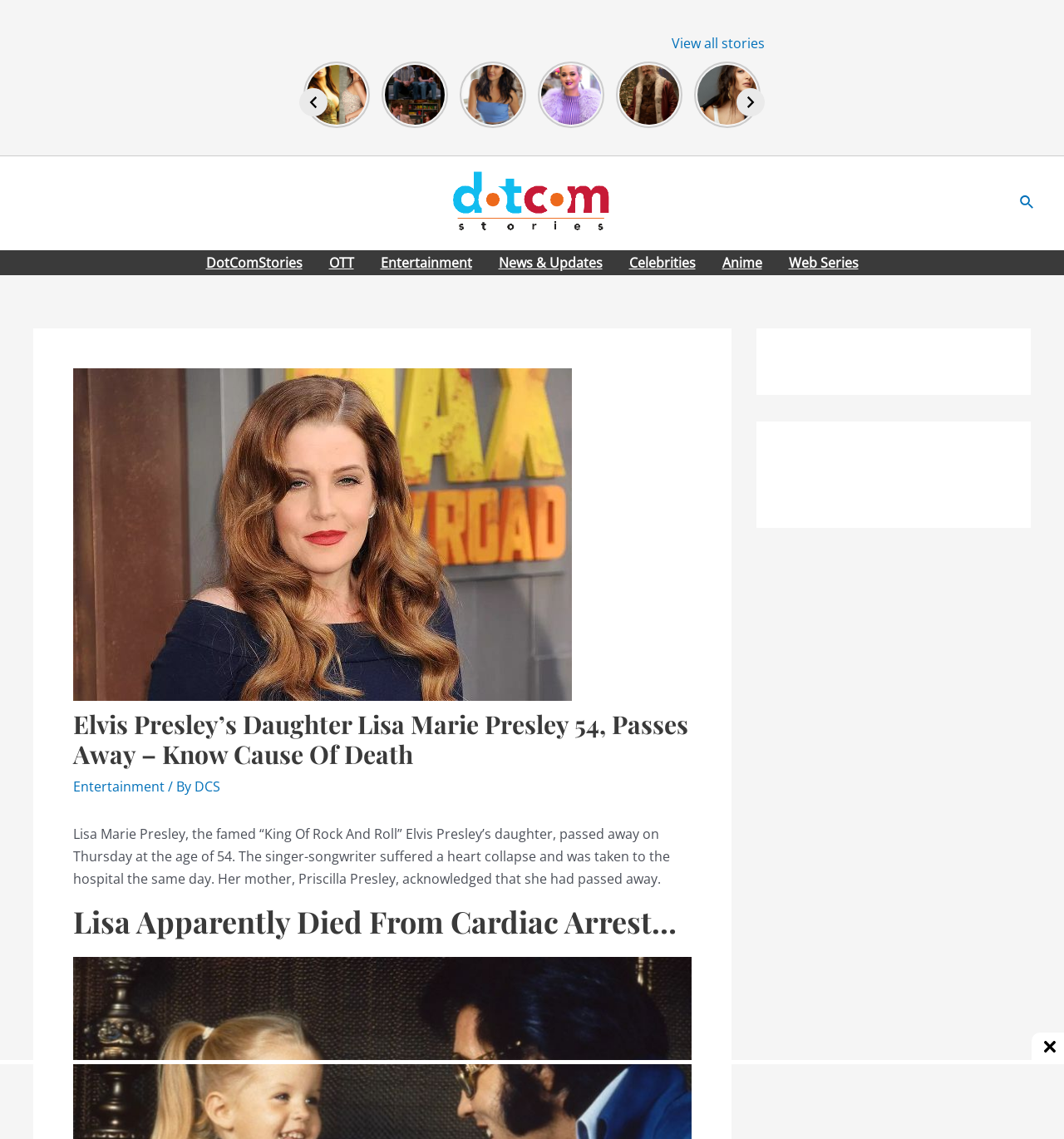Find the bounding box coordinates of the element to click in order to complete the given instruction: "Call the phone number."

None